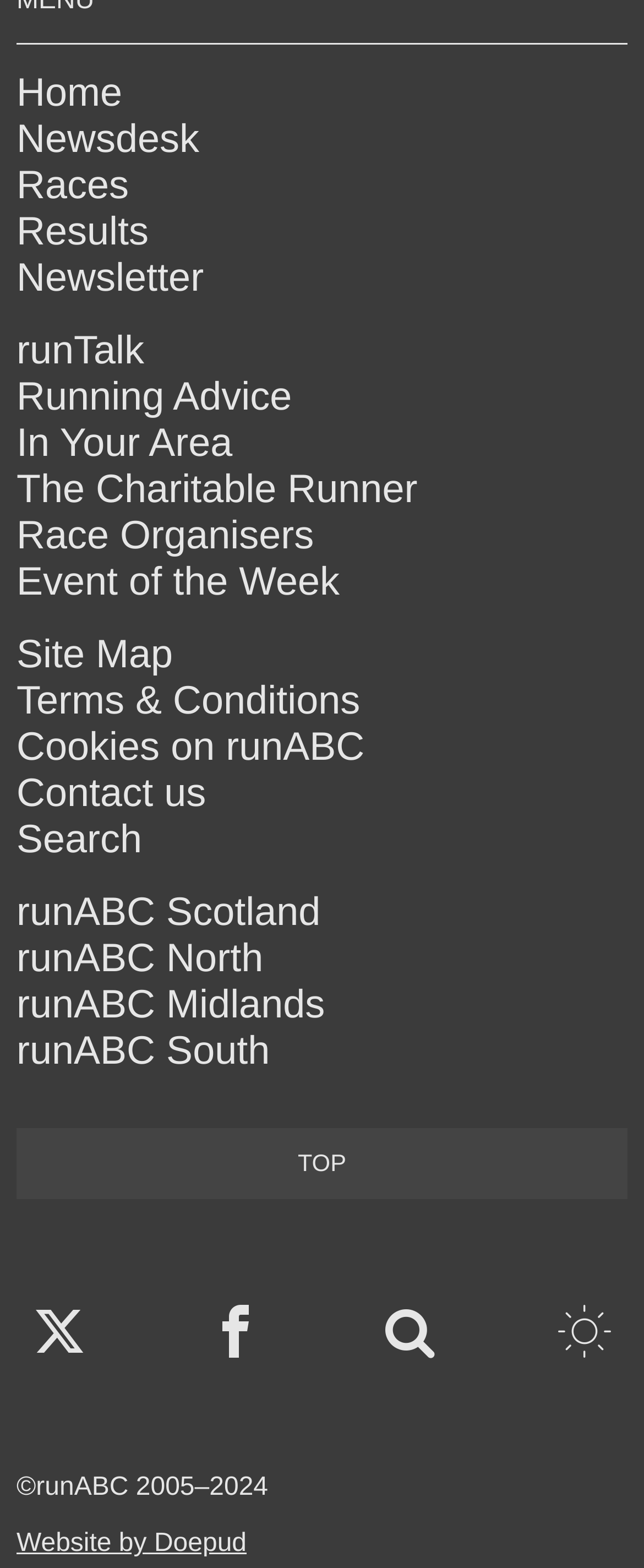Please identify the bounding box coordinates of the region to click in order to complete the task: "follow on Twitter". The coordinates must be four float numbers between 0 and 1, specified as [left, top, right, bottom].

[0.026, 0.833, 0.159, 0.873]